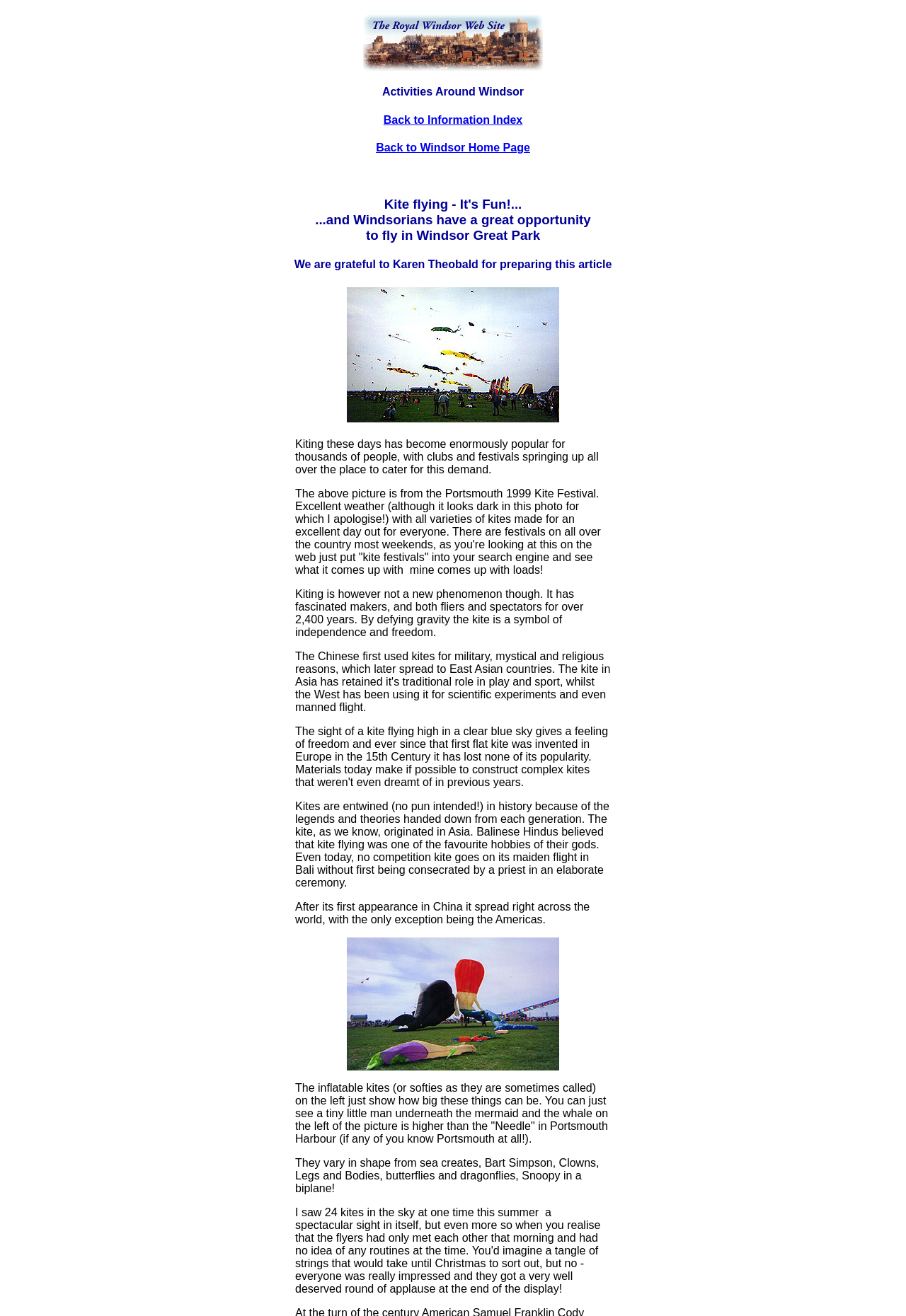Give a one-word or one-phrase response to the question: 
What is the topic of this webpage?

Kite flying